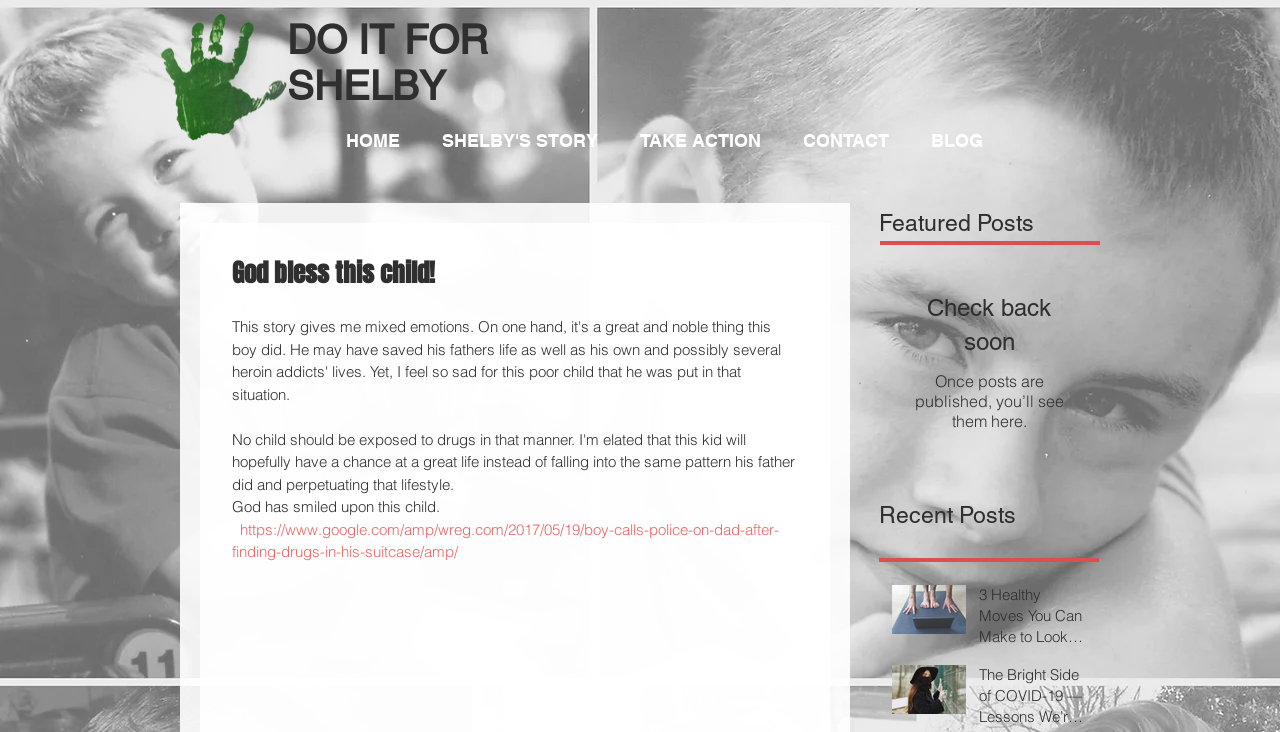Please study the image and answer the question comprehensively:
What is the father's occupation?

The webpage does not provide any information about the father's occupation. It only mentions that the child found drugs in his father's suitcase.